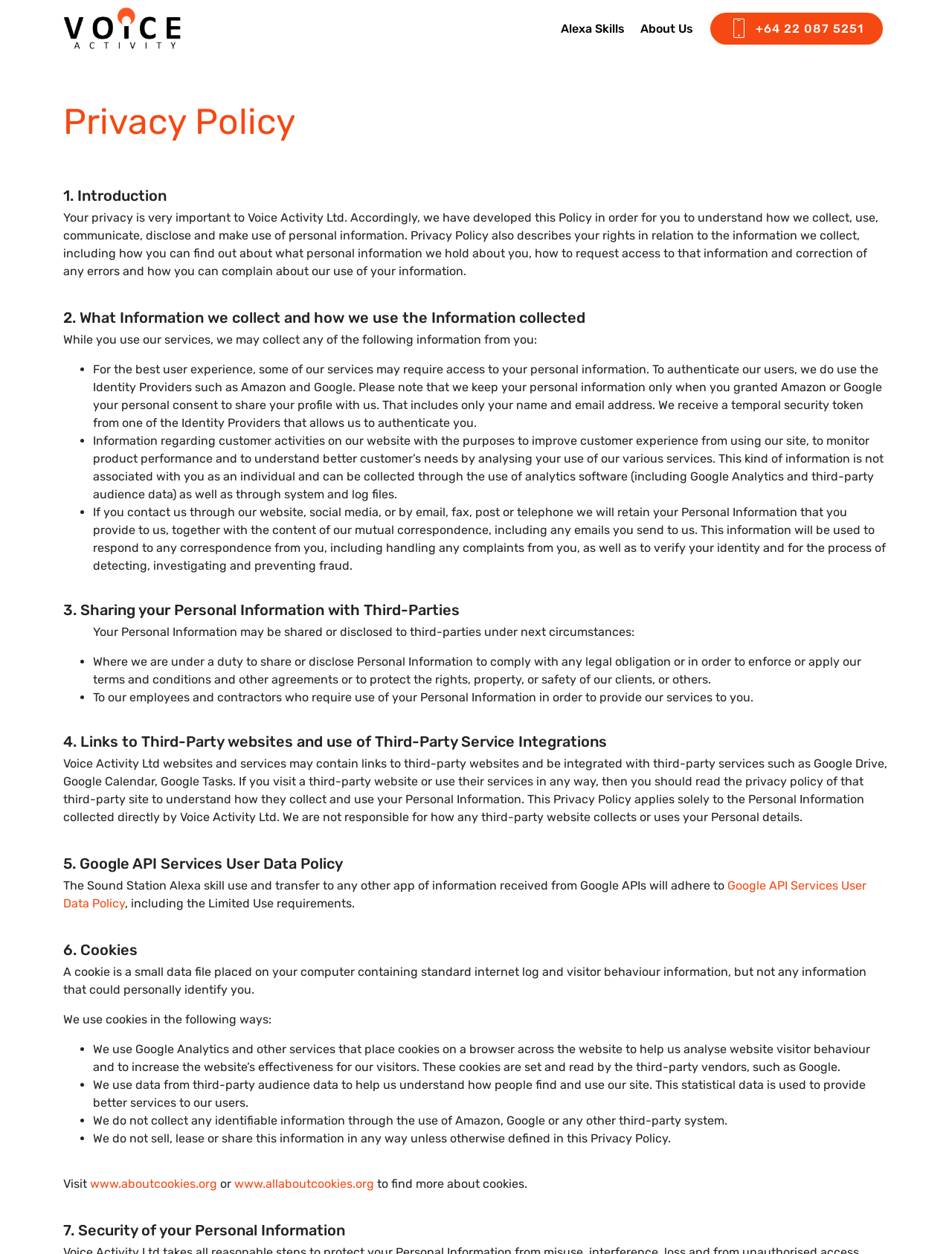What is the purpose of the Google API Services User Data Policy?
Based on the image, please offer an in-depth response to the question.

The webpage mentions that the Sound Station Alexa skill uses and transfers information received from Google APIs, and adheres to the Google API Services User Data Policy, including the Limited Use requirements. This suggests that the policy is in place to ensure that user data is handled and used in a responsible and limited manner.